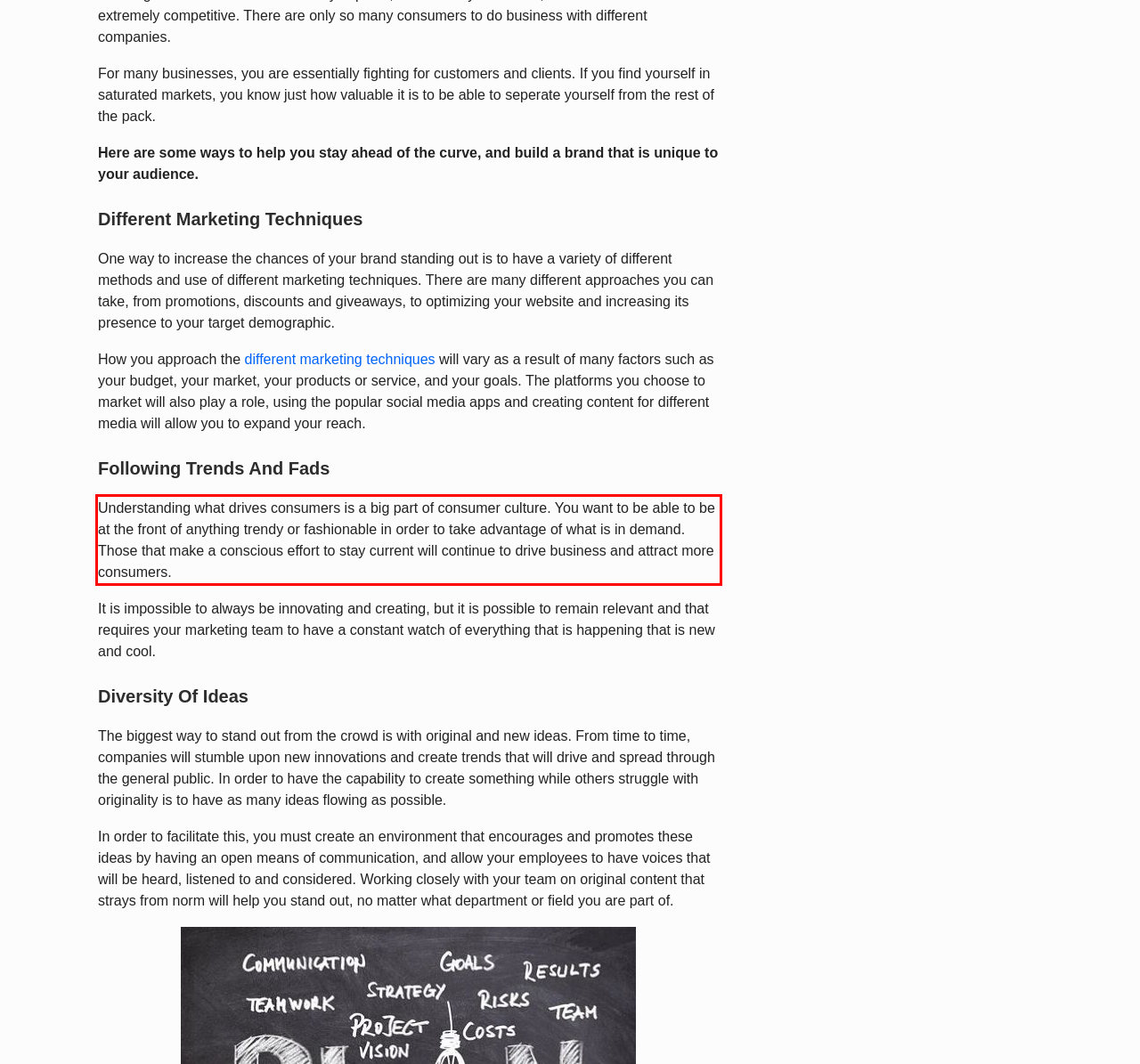From the given screenshot of a webpage, identify the red bounding box and extract the text content within it.

Understanding what drives consumers is a big part of consumer culture. You want to be able to be at the front of anything trendy or fashionable in order to take advantage of what is in demand. Those that make a conscious effort to stay current will continue to drive business and attract more consumers.